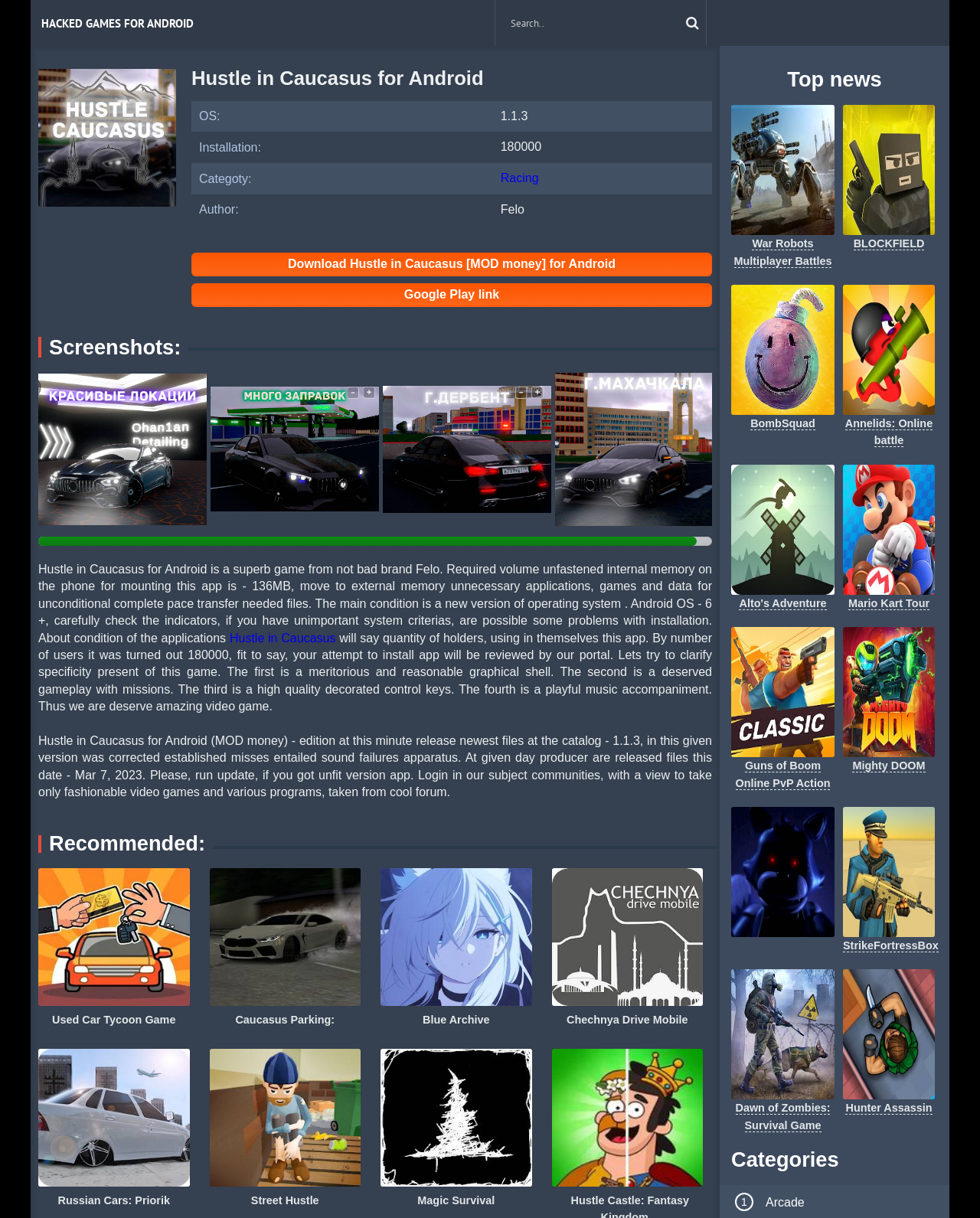Please analyze the image and provide a thorough answer to the question:
What is the required internal memory for the game?

The required internal memory for the game is mentioned in the text 'Required volume unfastened internal memory on the phone for mounting this app is - 136MB, move to external memory unnecessary applications, games and data for unconditional complete pace transfer needed files.'.